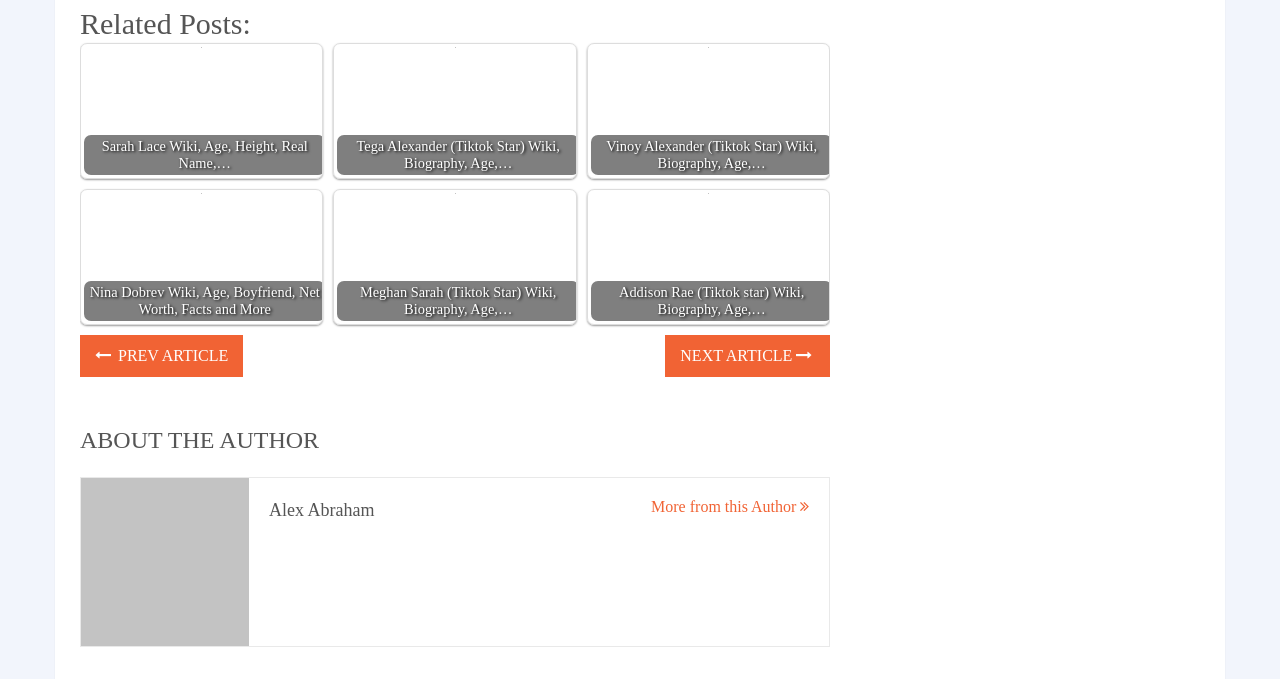Please identify the bounding box coordinates of the clickable area that will allow you to execute the instruction: "Go to the previous article".

[0.062, 0.494, 0.19, 0.556]